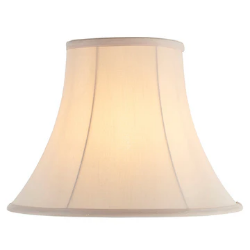Answer the question in one word or a short phrase:
What is the size of the lamp base it fits?

14-inch